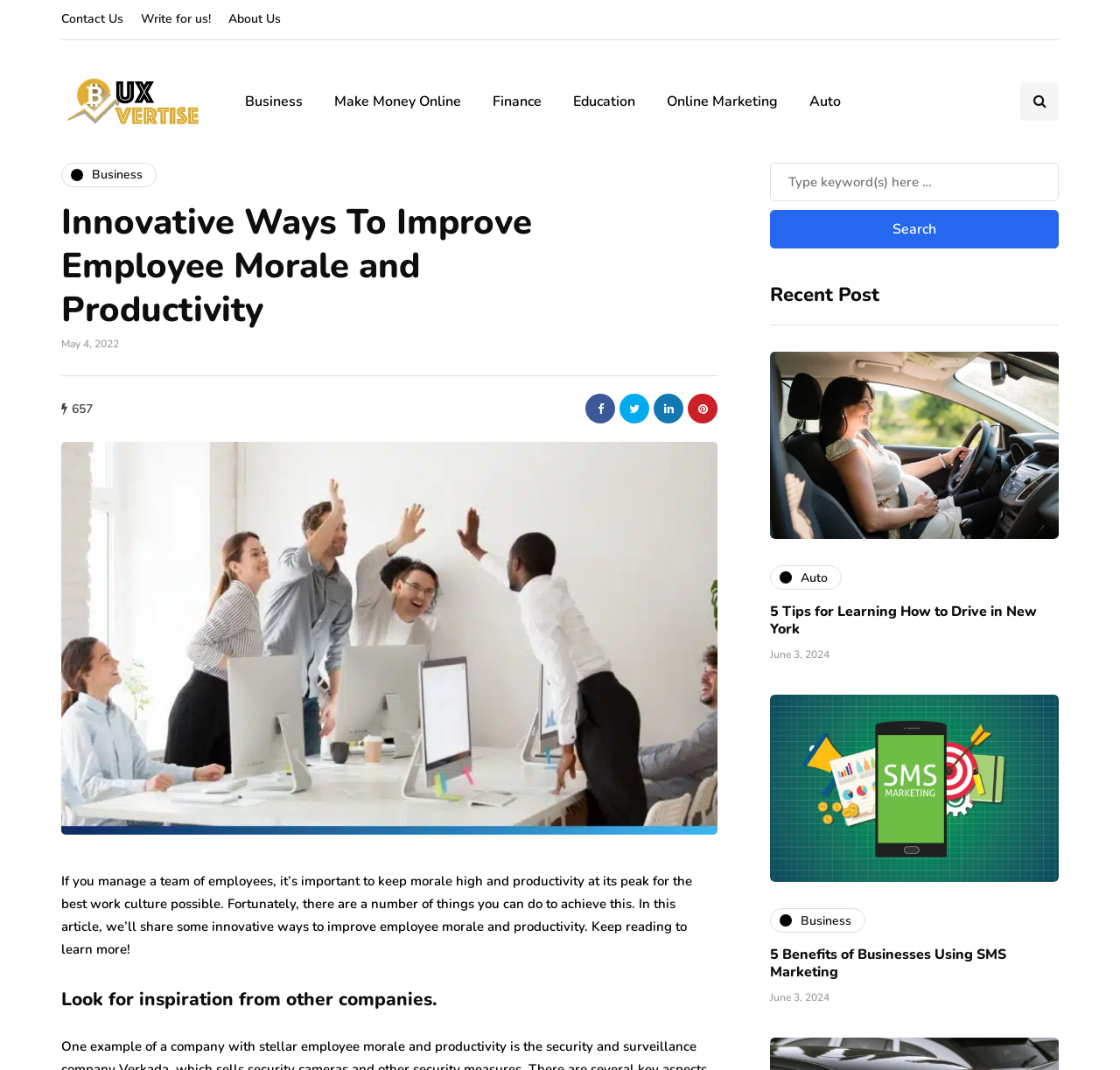Please identify the bounding box coordinates of the element that needs to be clicked to execute the following command: "Go to the Business category". Provide the bounding box using four float numbers between 0 and 1, formatted as [left, top, right, bottom].

[0.205, 0.076, 0.284, 0.112]